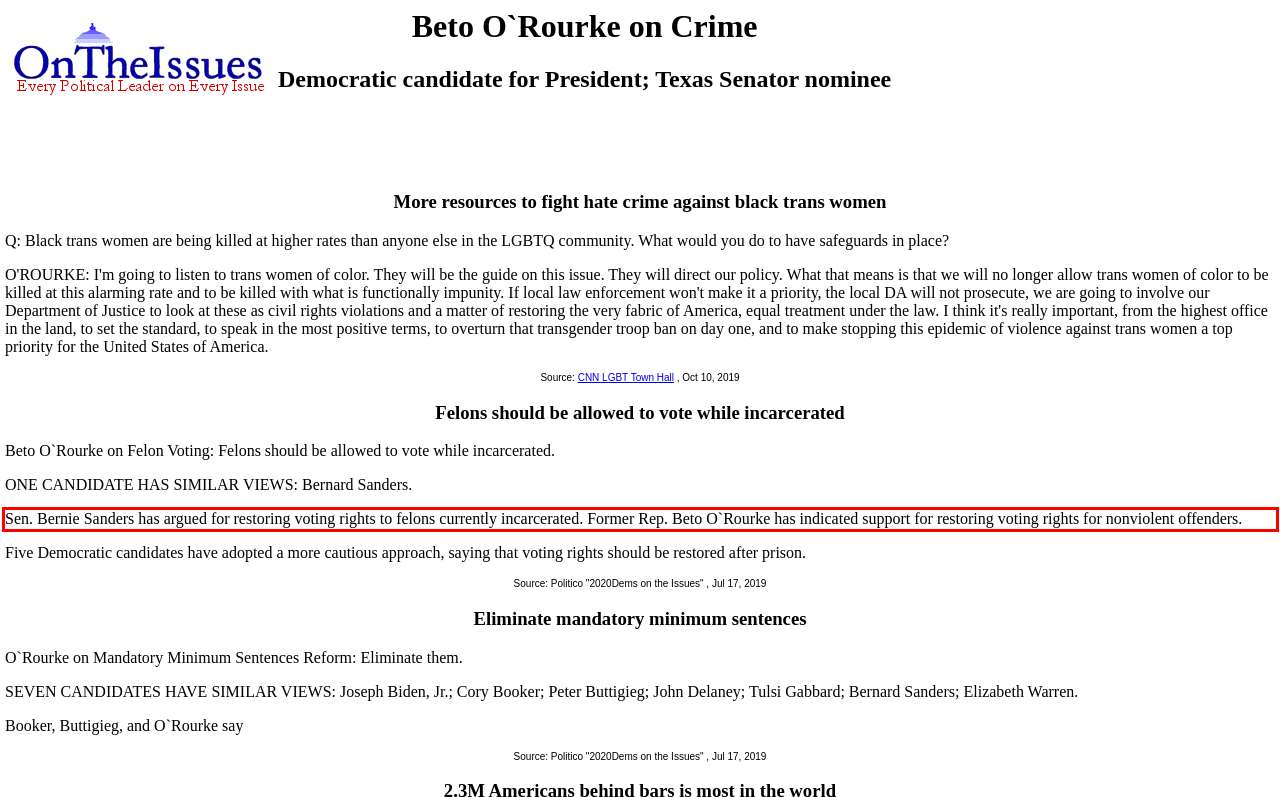Perform OCR on the text inside the red-bordered box in the provided screenshot and output the content.

Sen. Bernie Sanders has argued for restoring voting rights to felons currently incarcerated. Former Rep. Beto O`Rourke has indicated support for restoring voting rights for nonviolent offenders.